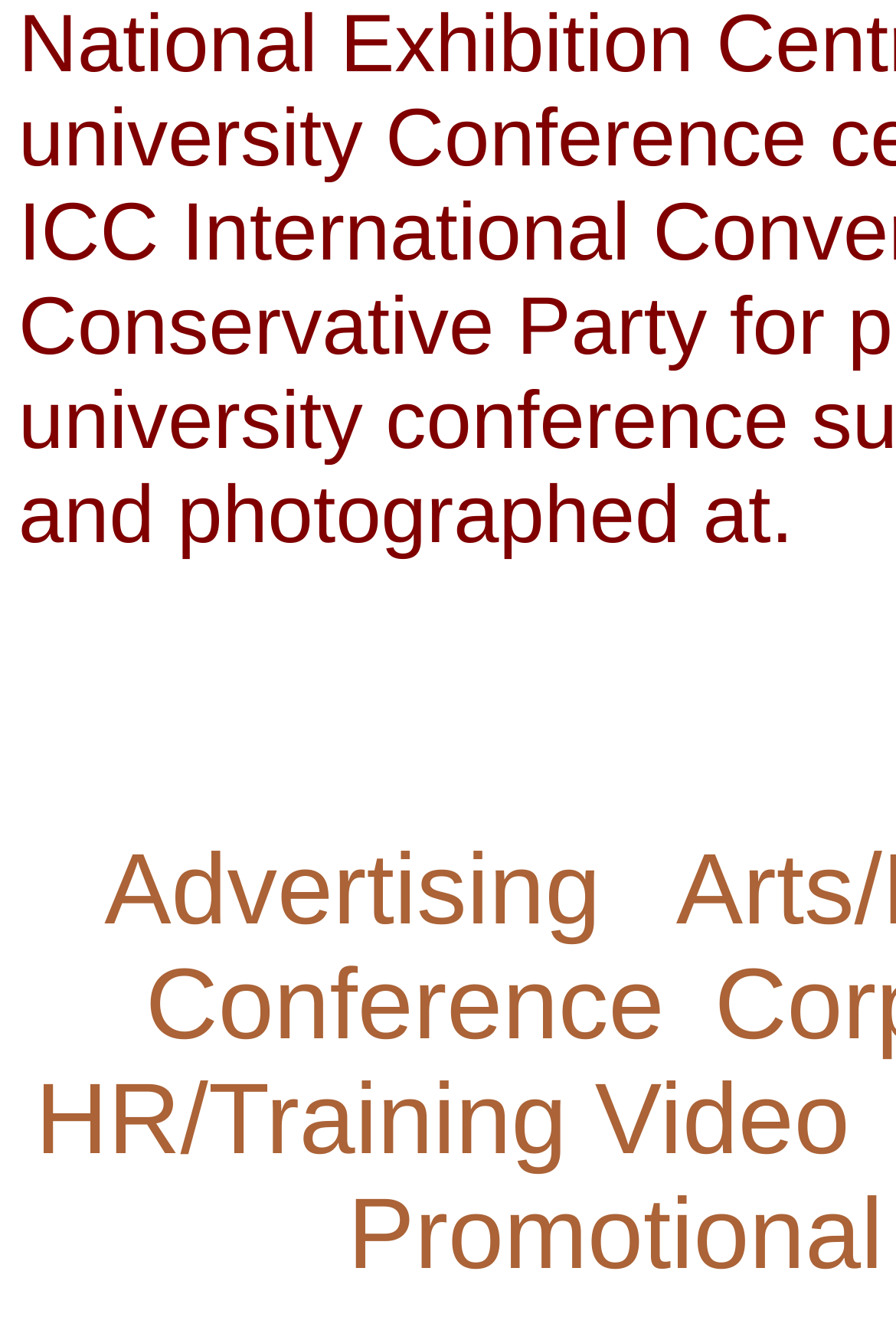Please find the bounding box coordinates in the format (top-left x, top-left y, bottom-right x, bottom-right y) for the given element description. Ensure the coordinates are floating point numbers between 0 and 1. Description: HR/Training Video

[0.04, 0.845, 0.948, 0.874]